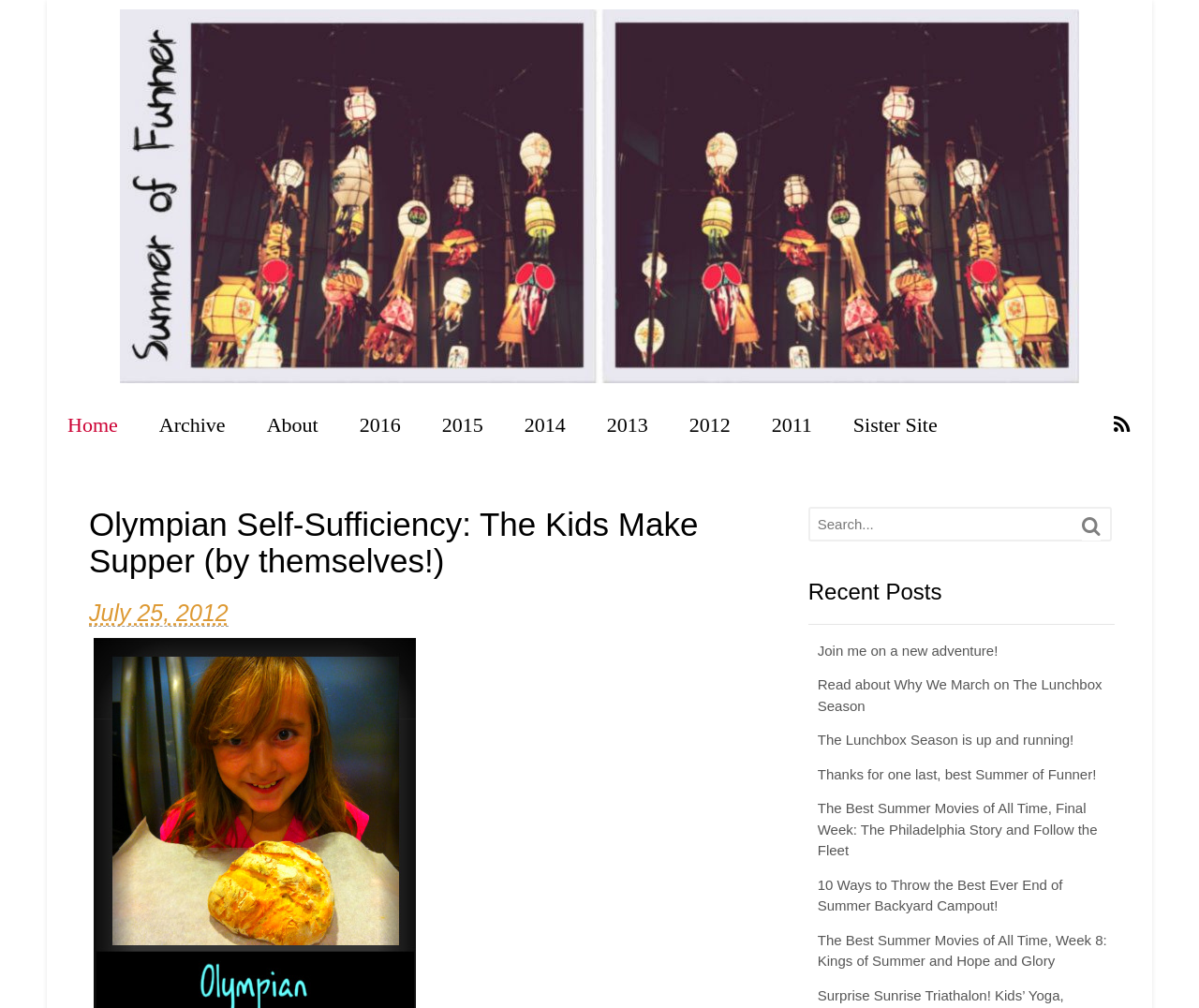What is the icon next to the search button? Examine the screenshot and reply using just one word or a brief phrase.

magnifying glass